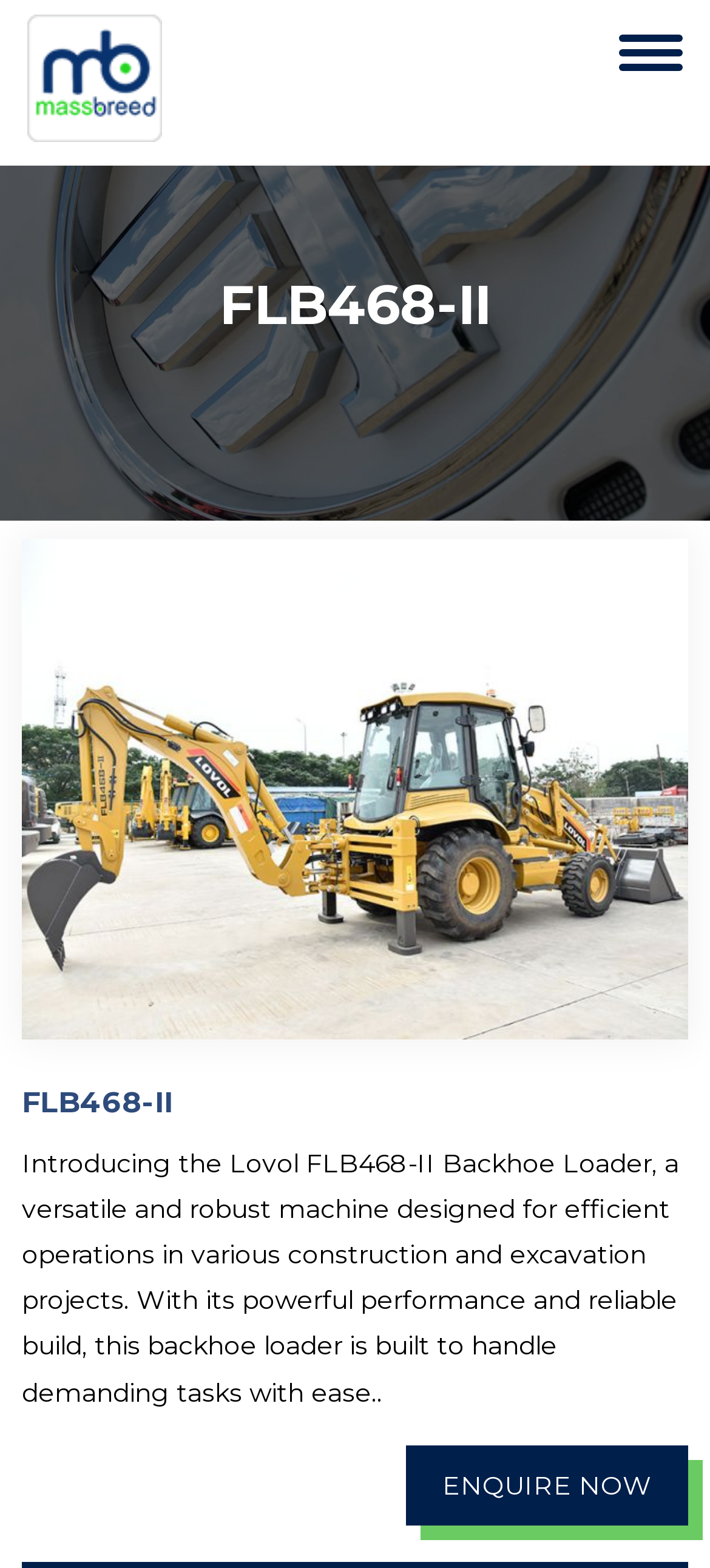Please give a succinct answer to the question in one word or phrase:
What is the key feature of the FLB468-II?

Powerful performance